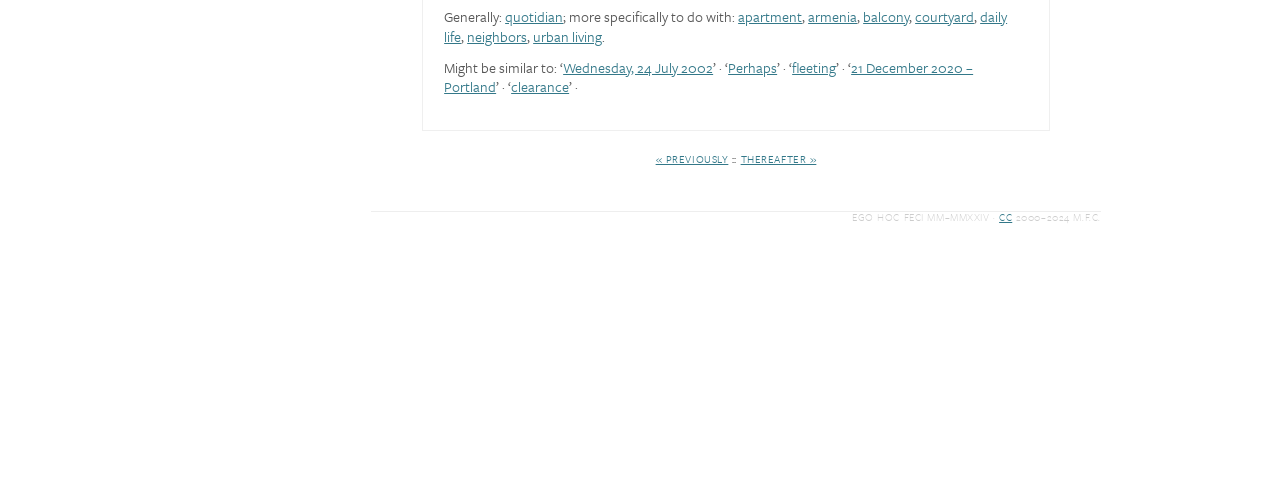What is the first word in the sentence?
Provide a concise answer using a single word or phrase based on the image.

Generally